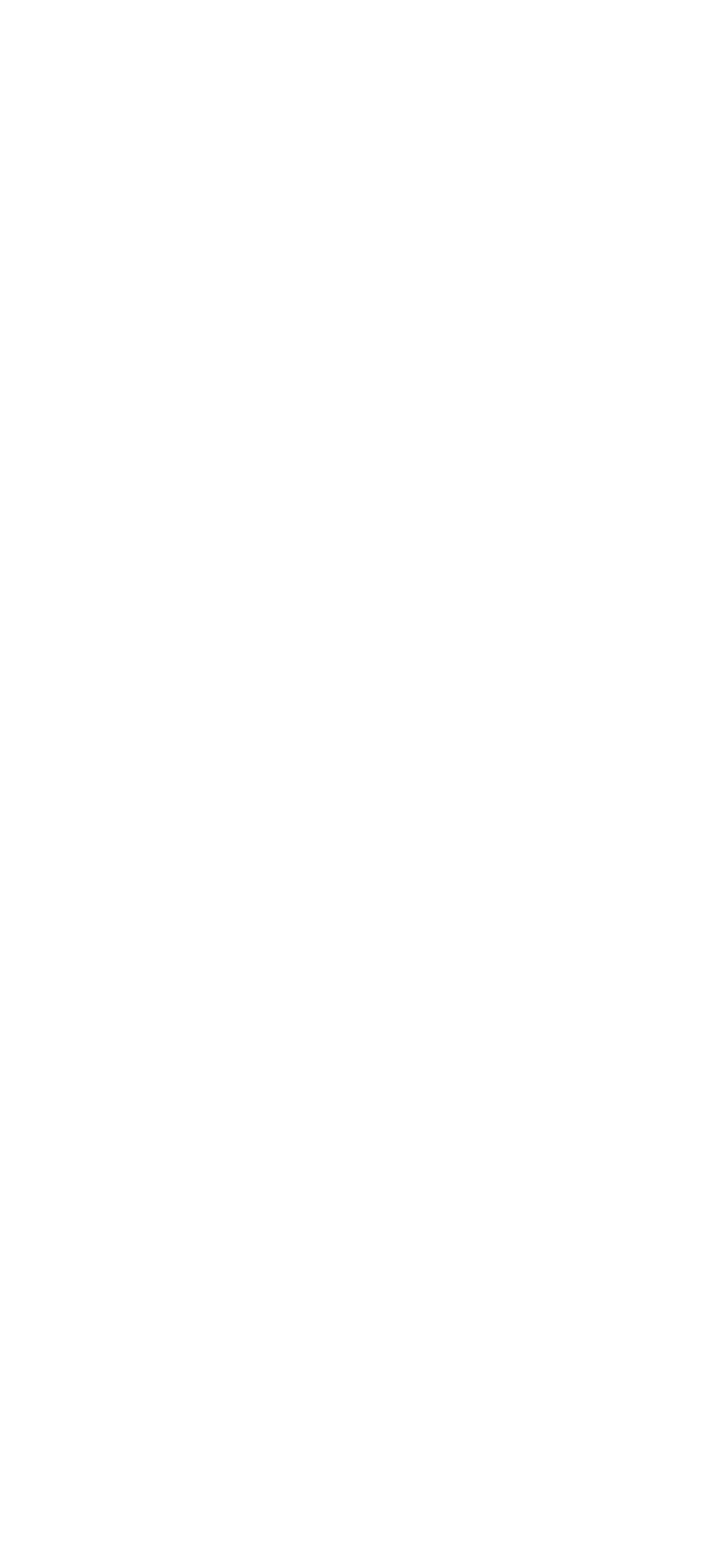Refer to the image and provide an in-depth answer to the question: 
What is the section title above the social media links?

I looked at the last section on the page and found that it is titled 'Connect With Us', which is likely to contain social media links.